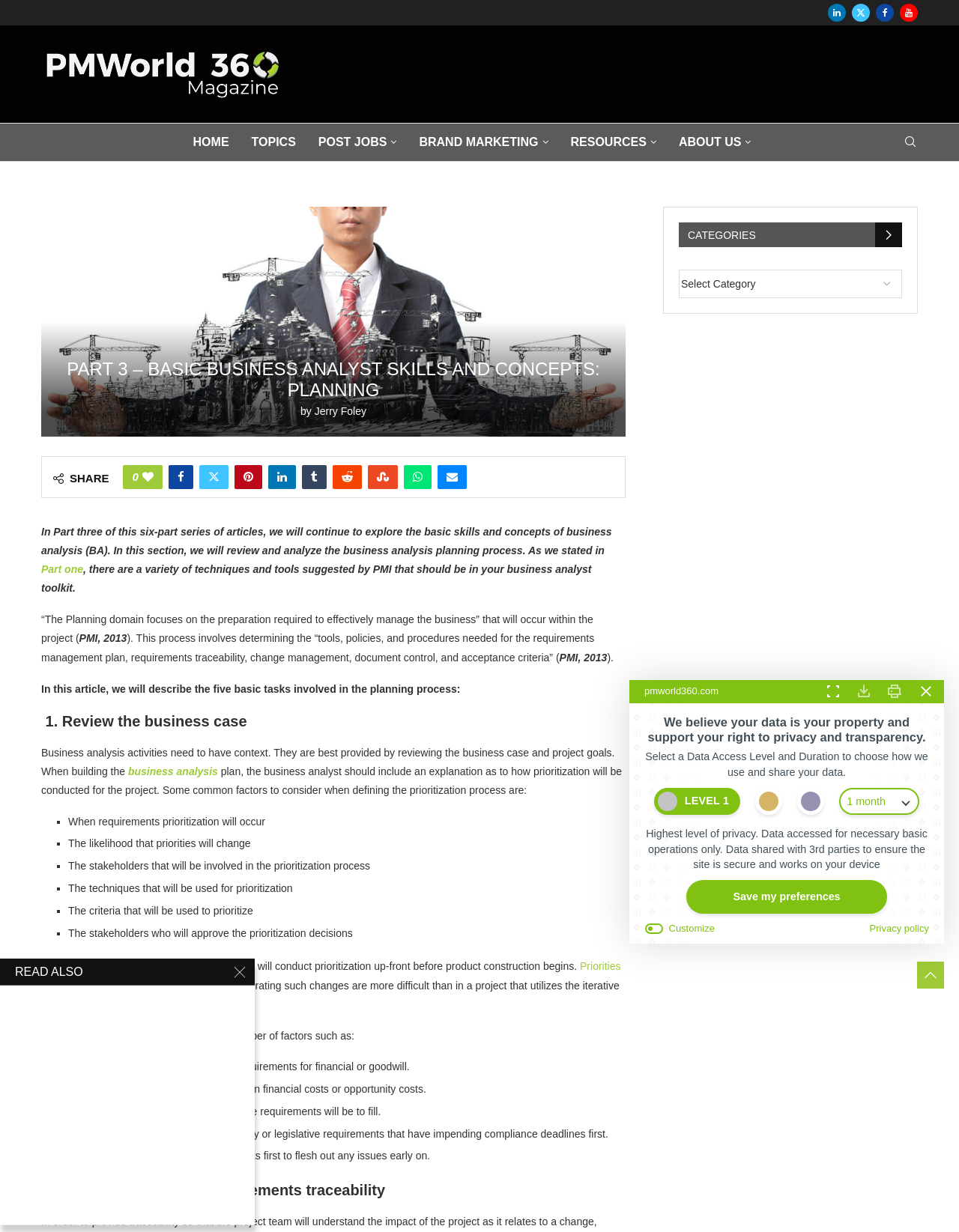Generate a thorough caption that explains the contents of the webpage.

This webpage is an article about business analysis, specifically focusing on the fundamentals of project planning. At the top of the page, there are social media links to LinkedIn, Twitter, Facebook, and YouTube, aligned horizontally. Below these links, there is a logo of "PMWorld 360 Magazine" with a link to the magazine's website. 

The main navigation menu is located below the logo, with links to "HOME", "TOPICS", "POST JOBS", "BRAND MARKETING", "RESOURCES", and "ABOUT US". A search bar is also available on the top right corner of the page.

The article's title, "PART 3 – BASIC BUSINESS ANALYST SKILLS AND CONCEPTS: PLANNING", is displayed prominently in a large font size. The author's name, "Jerry Foley", is mentioned below the title. 

On the right side of the page, there are social sharing links, allowing users to share the article on various platforms. 

The article itself is divided into sections, with headings and subheadings. The content discusses the planning process in business analysis, including the review of the business case, prioritization, and requirements traceability. There are several lists and bullet points throughout the article, highlighting key factors to consider when defining prioritization processes and evaluating requirements. 

At the bottom of the page, there are additional sections, including a "CATEGORIES" dropdown menu and a "READ ALSO" section with a link to another article.